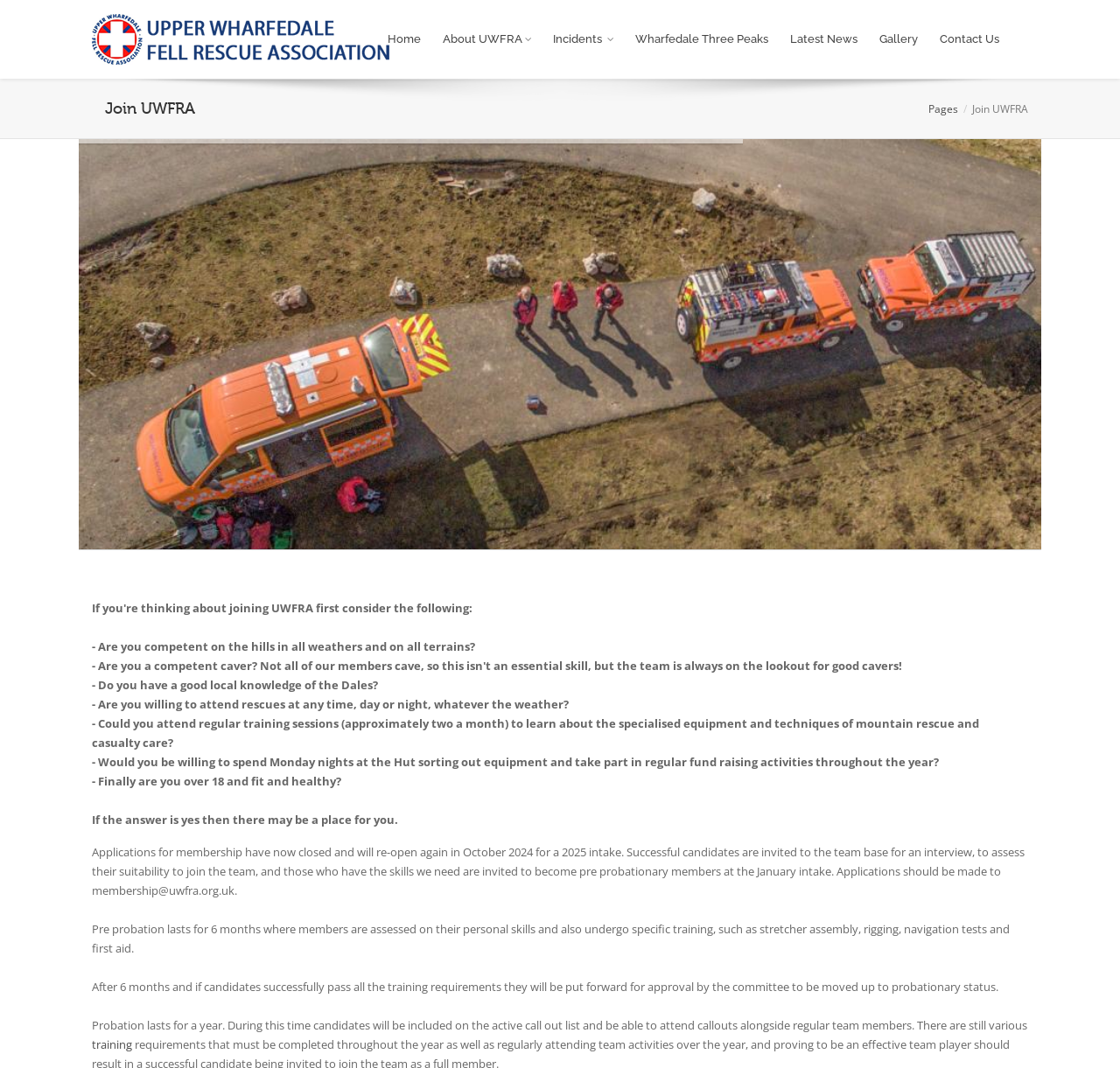How long does the probation period last?
Using the image, respond with a single word or phrase.

A year